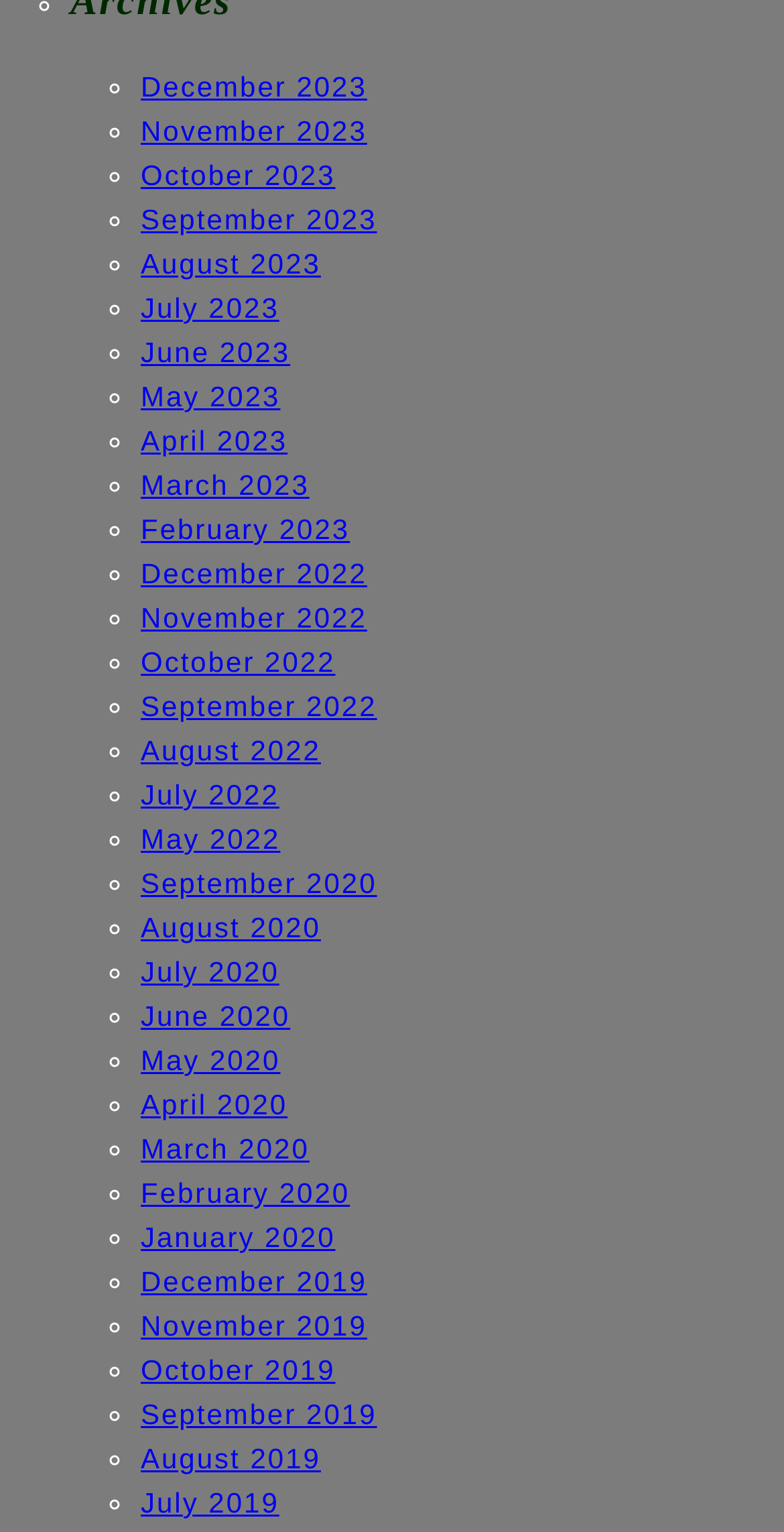What is the earliest month listed?
Relying on the image, give a concise answer in one word or a brief phrase.

January 2020